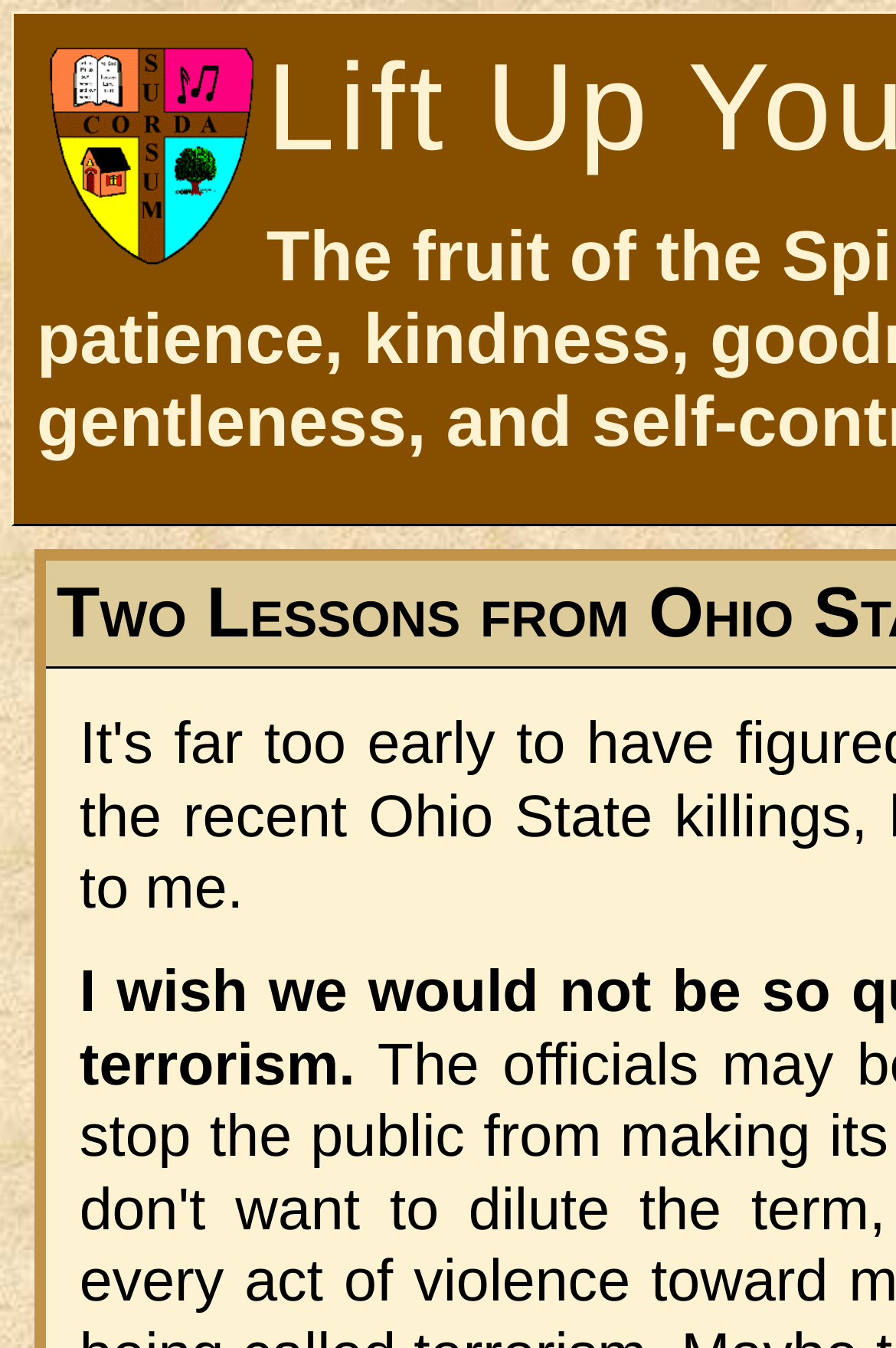Can you extract the headline from the webpage for me?

Lift Up Your Hearts!